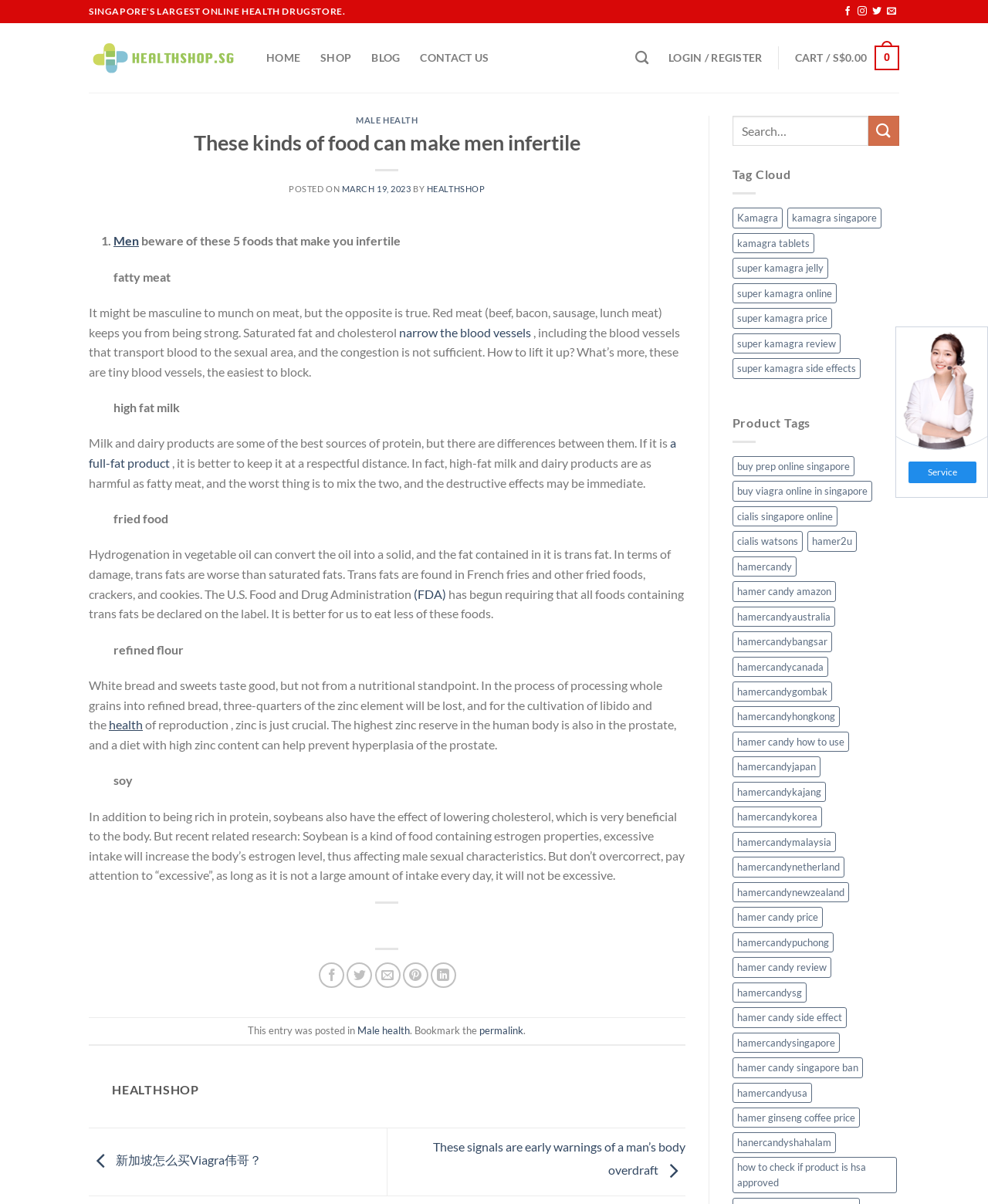Write an extensive caption that covers every aspect of the webpage.

This webpage is about men's health, specifically discussing foods that can affect fertility. The title "These kinds of food can make men infertile" is prominently displayed at the top of the page. Below the title, there is a brief introduction to the topic, followed by a list of five foods that can negatively impact male fertility: fatty meat, high-fat milk, fried food, refined flour, and soy.

Each food item is described in a separate section, with a brief explanation of how it can affect male fertility. The text is accompanied by links to related articles or resources. The page also includes a section for sharing the article on social media platforms and a search bar at the top right corner.

At the bottom of the page, there is a footer section with links to related categories, such as "Male Health", and a tag cloud with keywords related to the topic. There is also a section for product tags, which lists various products related to men's health and fertility.

The page has a simple and clean design, with a white background and black text. There are no images on the page, except for a small logo at the top left corner. The layout is easy to navigate, with clear headings and concise paragraphs. Overall, the page provides informative content on men's health and fertility, with a focus on the impact of diet on male fertility.